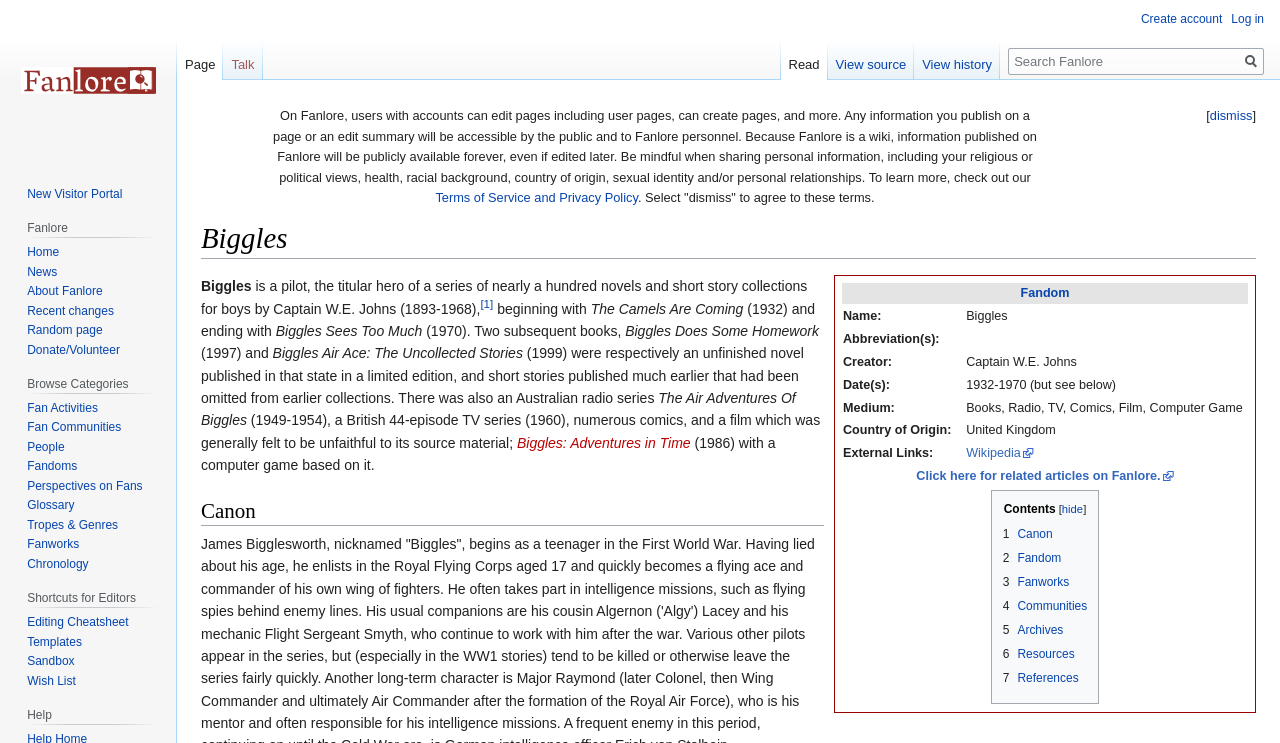Identify the bounding box coordinates of the area that should be clicked in order to complete the given instruction: "search for something". The bounding box coordinates should be four float numbers between 0 and 1, i.e., [left, top, right, bottom].

[0.788, 0.065, 0.988, 0.101]